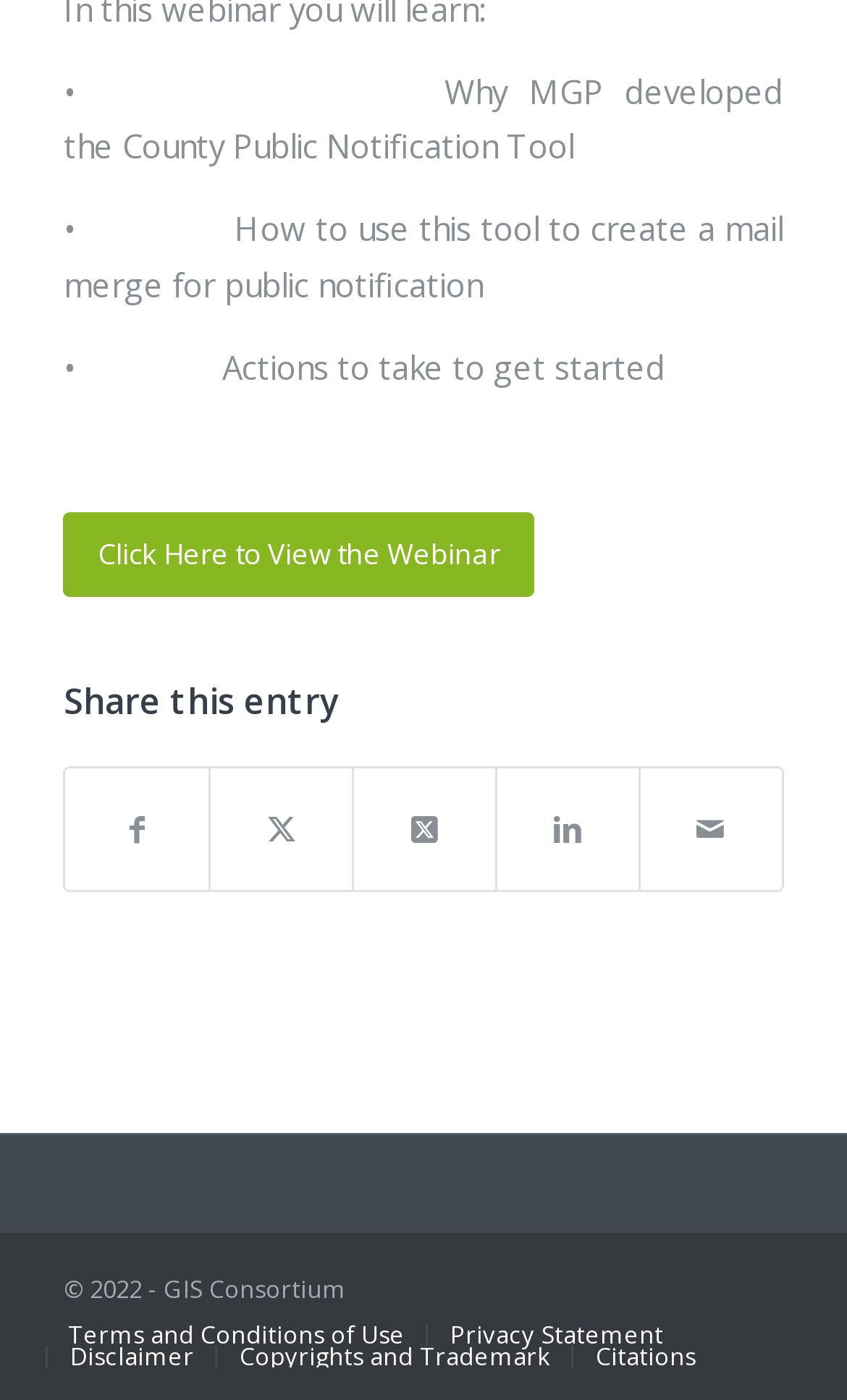Provide a one-word or brief phrase answer to the question:
What is the topic of the webinar?

Unknown